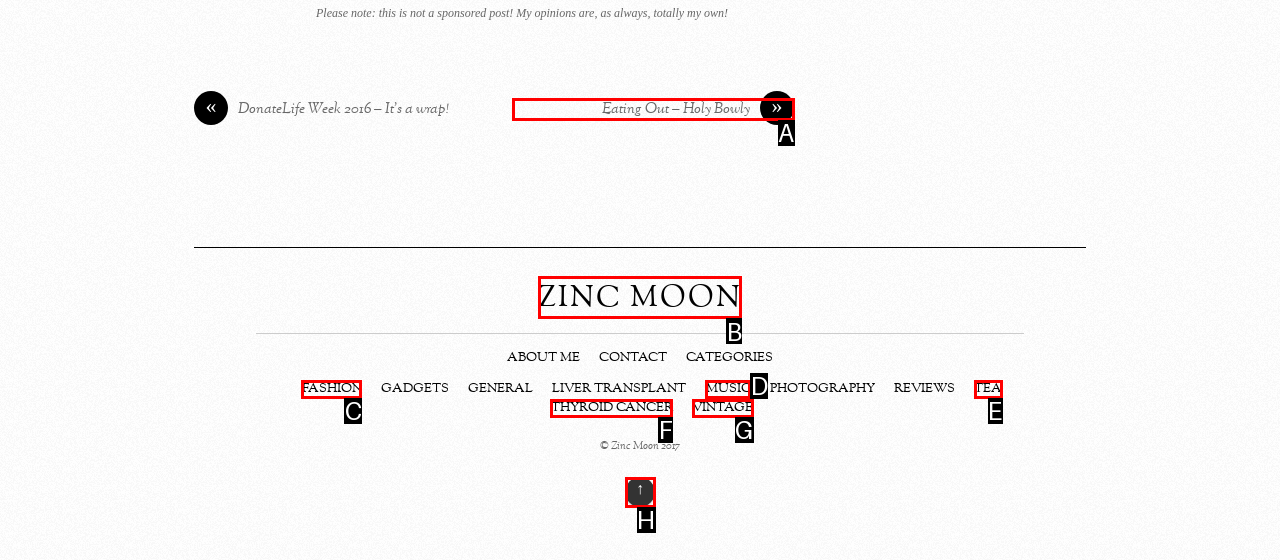From the options shown, which one fits the description: Zinc Moon? Respond with the appropriate letter.

B